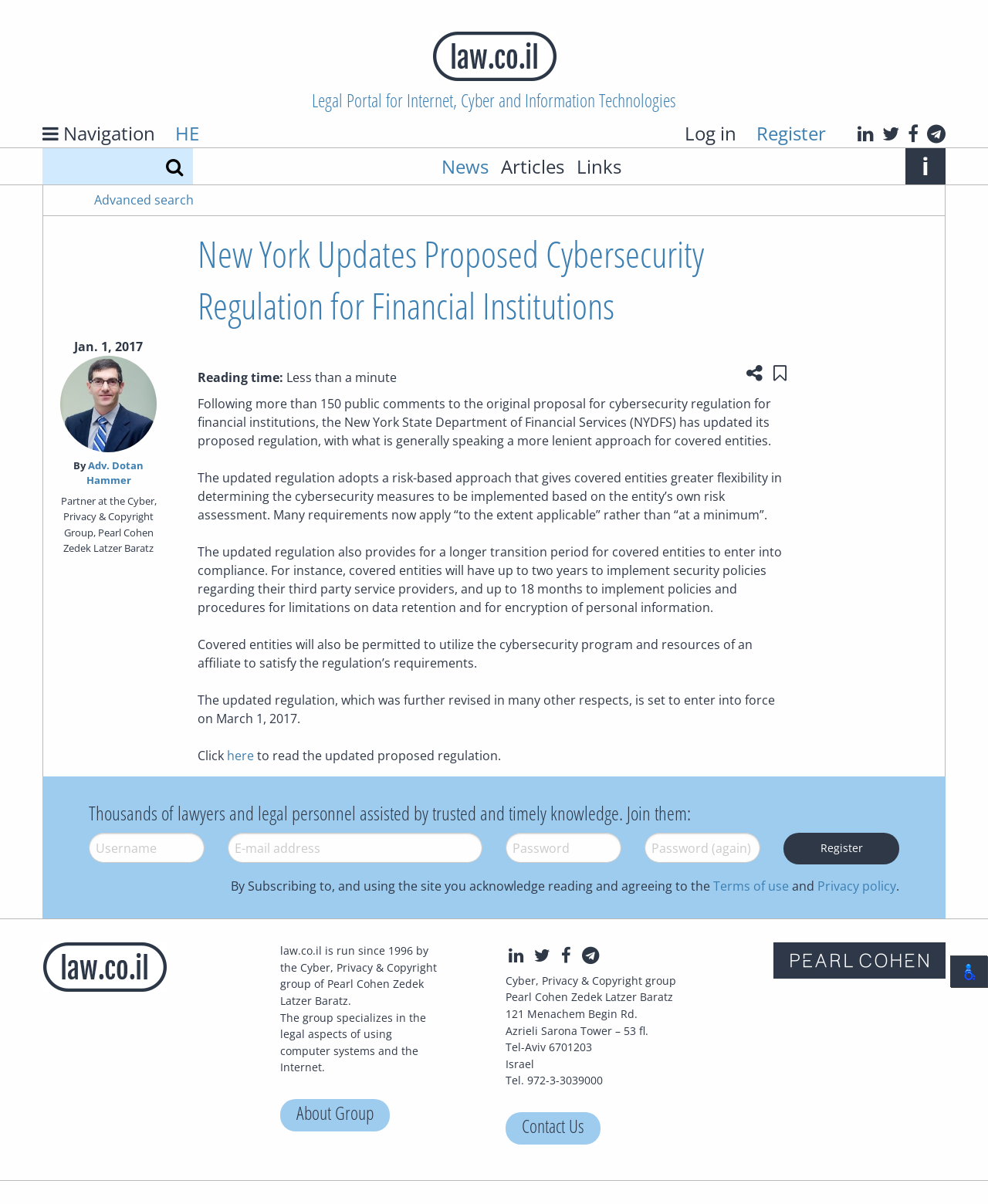Please locate the bounding box coordinates of the element that needs to be clicked to achieve the following instruction: "Log in to the website". The coordinates should be four float numbers between 0 and 1, i.e., [left, top, right, bottom].

[0.685, 0.099, 0.753, 0.122]